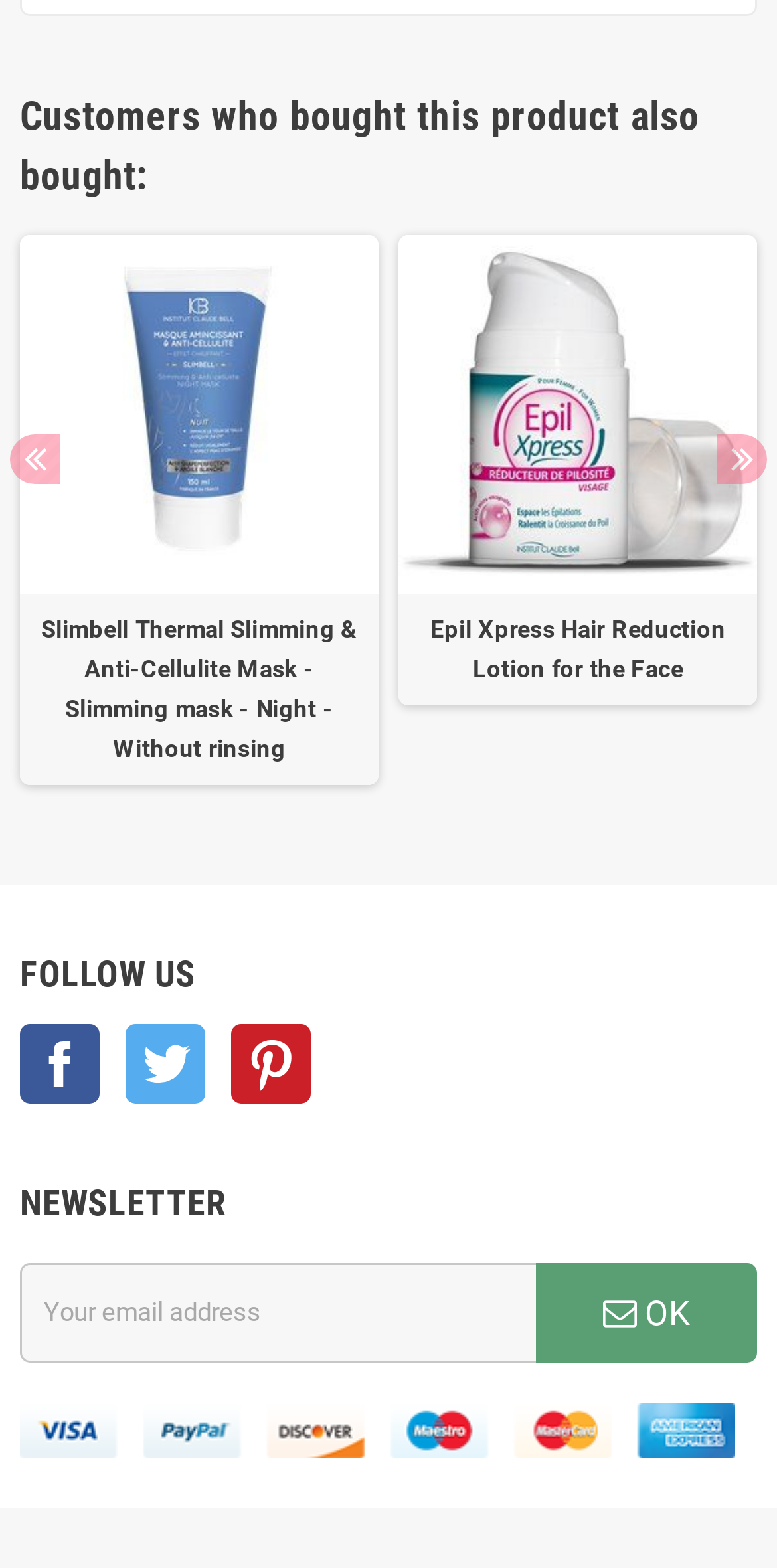What is the purpose of the 'OK' button in the footer section?
Provide a well-explained and detailed answer to the question.

The 'OK' button is located next to the email address textbox in the footer section, and its purpose is likely to submit the email address for subscription or registration.